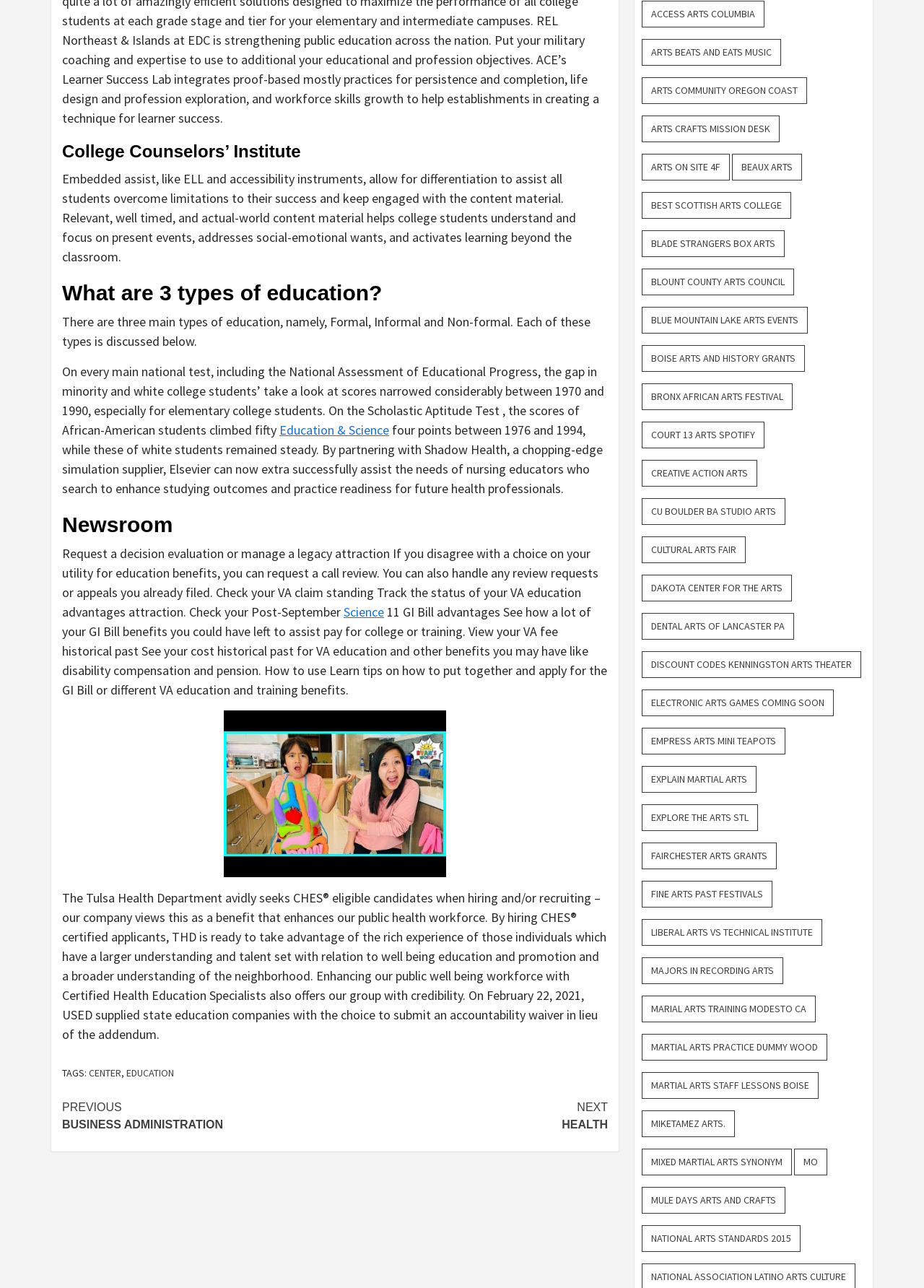Identify the bounding box coordinates of the region that needs to be clicked to carry out this instruction: "Click 'NEXT HEALTH'". Provide these coordinates as four float numbers ranging from 0 to 1, i.e., [left, top, right, bottom].

[0.362, 0.853, 0.658, 0.88]